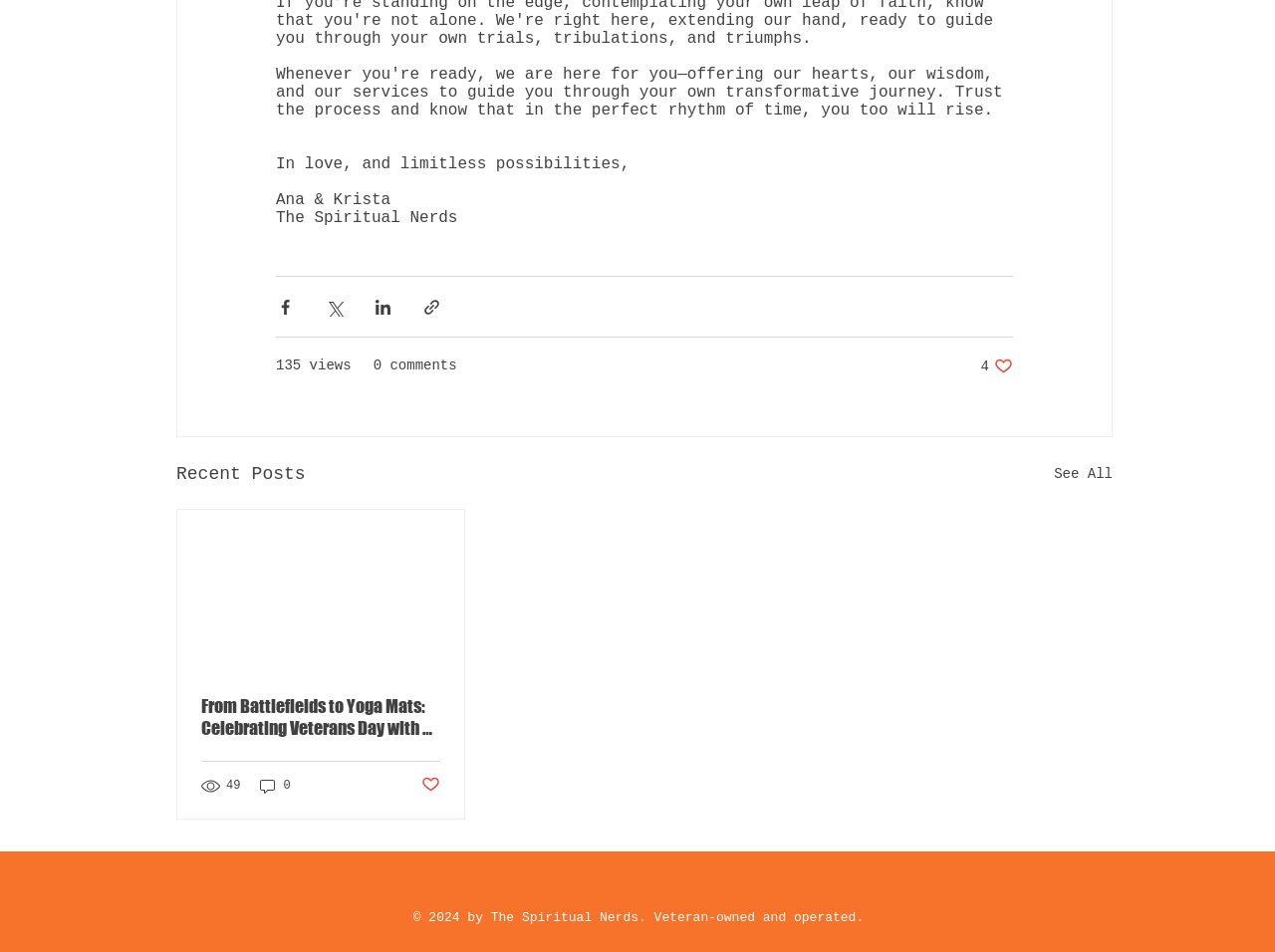Identify the bounding box coordinates for the UI element that matches this description: "Accessibility Statement".

None